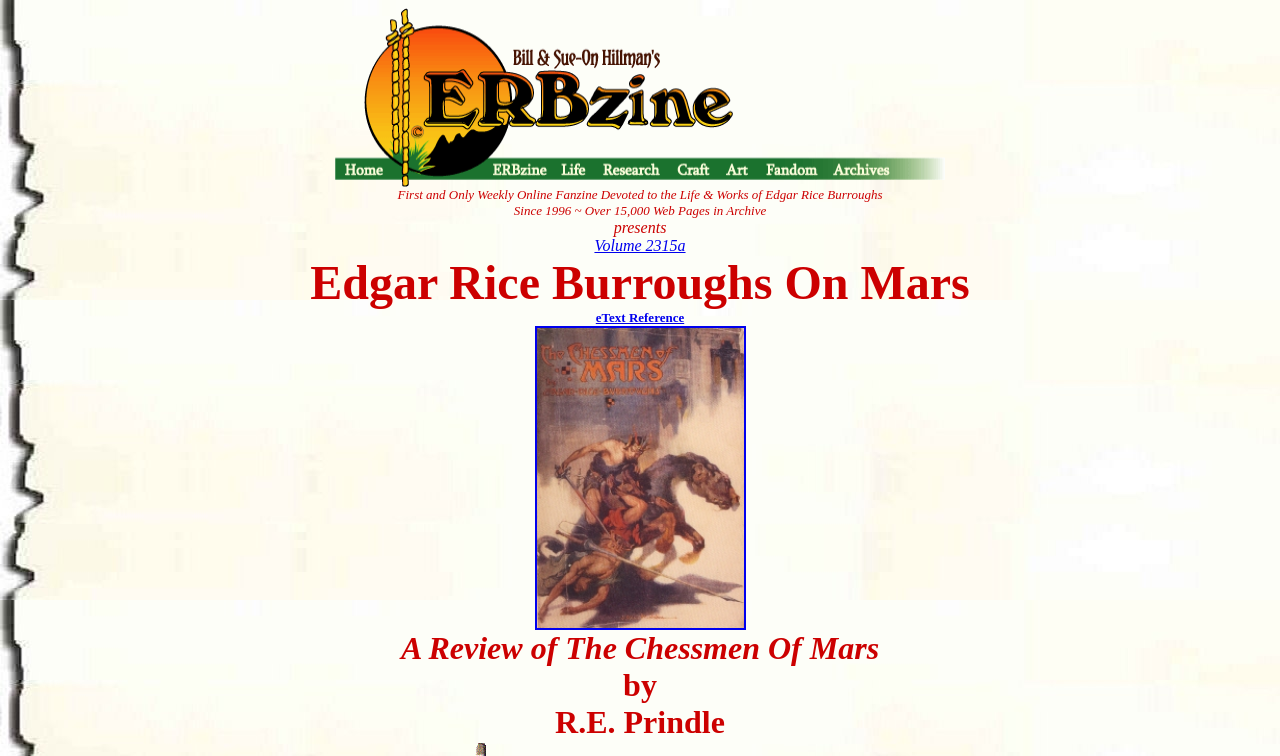Use one word or a short phrase to answer the question provided: 
How many web pages are in the archive?

Over 15,000